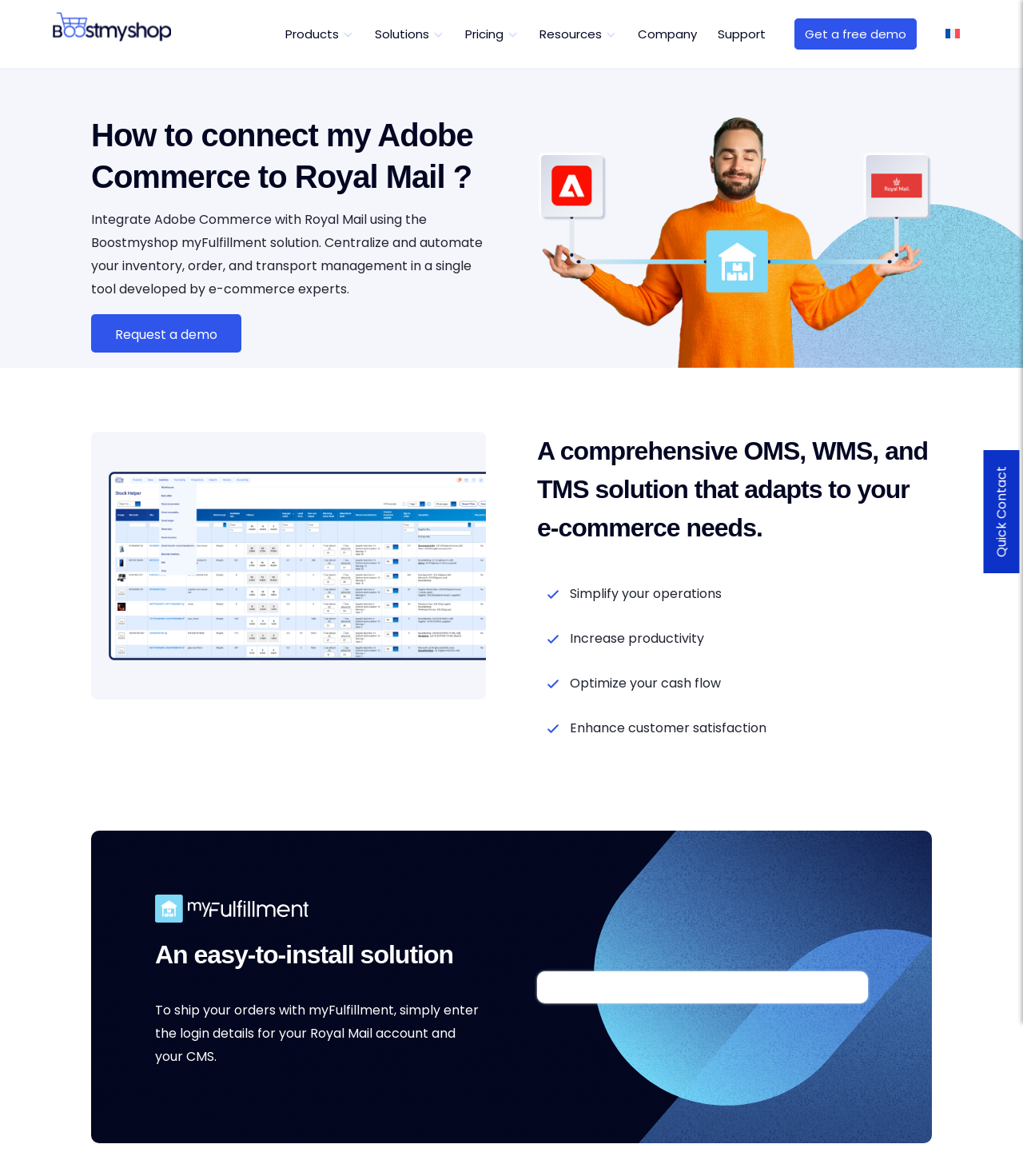Please find the bounding box coordinates in the format (top-left x, top-left y, bottom-right x, bottom-right y) for the given element description. Ensure the coordinates are floating point numbers between 0 and 1. Description: Get a free demo

[0.759, 0.0, 0.914, 0.058]